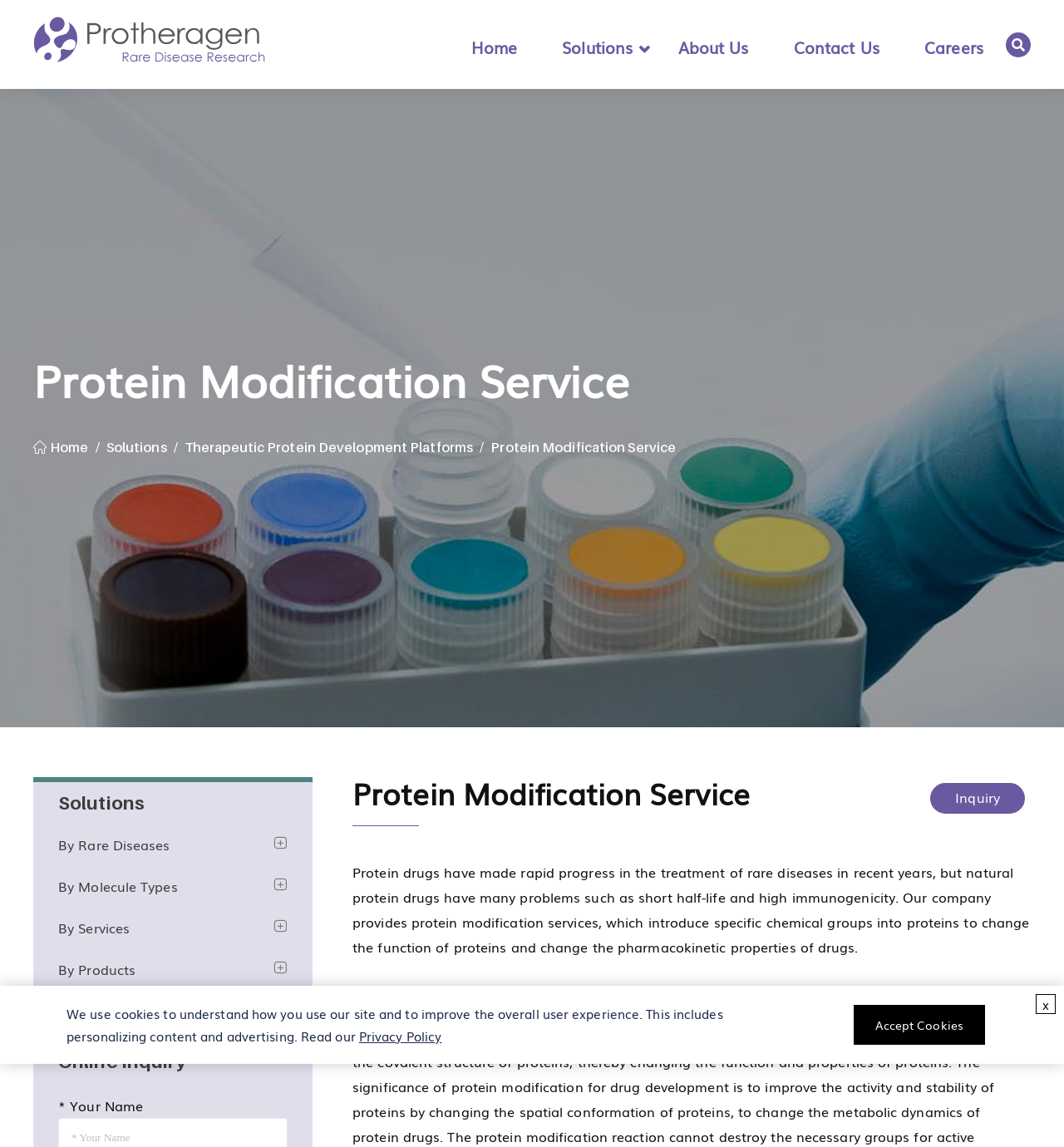What is the topic of the webpage content?
Look at the image and respond with a one-word or short phrase answer.

Protein modification for rare disease therapy